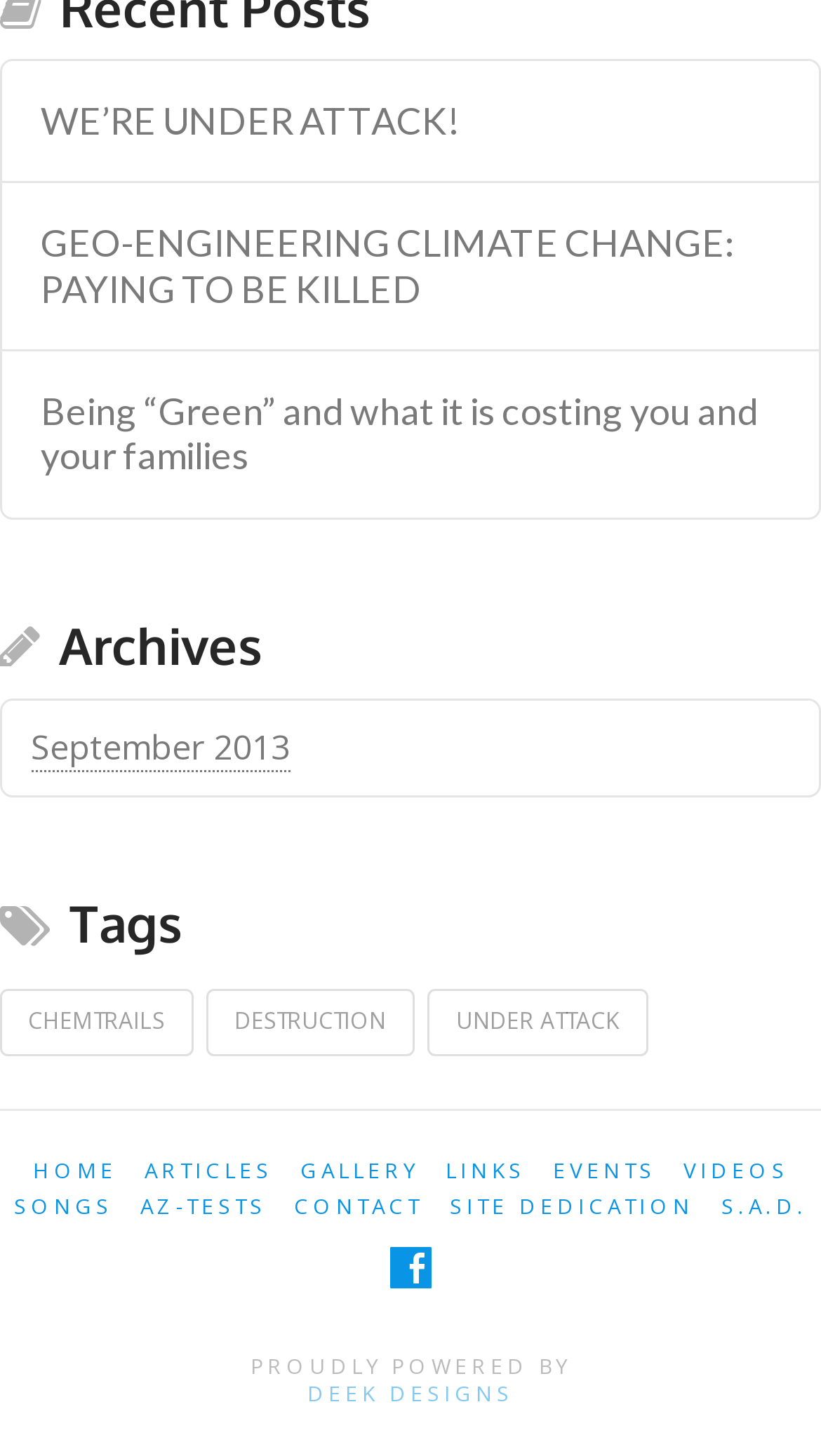Identify the bounding box coordinates for the region of the element that should be clicked to carry out the instruction: "view the 'CHEMTRAILS' tag". The bounding box coordinates should be four float numbers between 0 and 1, i.e., [left, top, right, bottom].

[0.0, 0.68, 0.235, 0.725]